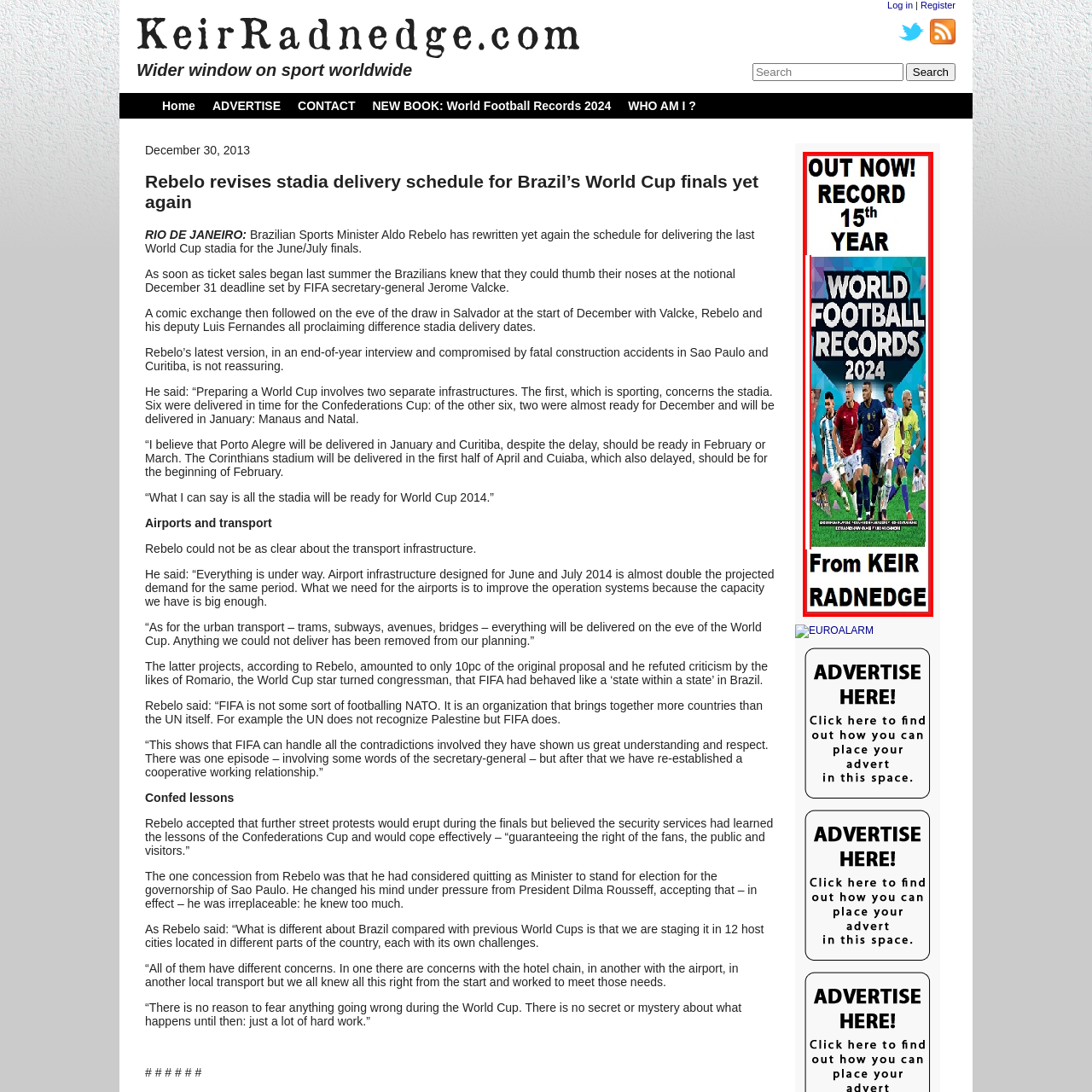Look closely at the image highlighted by the red bounding box and supply a detailed explanation in response to the following question: Who is the editor or author of the publication?

The publication is credited to Keir Radnedge, which suggests that he is the editor or author of the 'WORLD FOOTBALL RECORDS 2024', responsible for compiling and presenting the records and statistics in the publication.